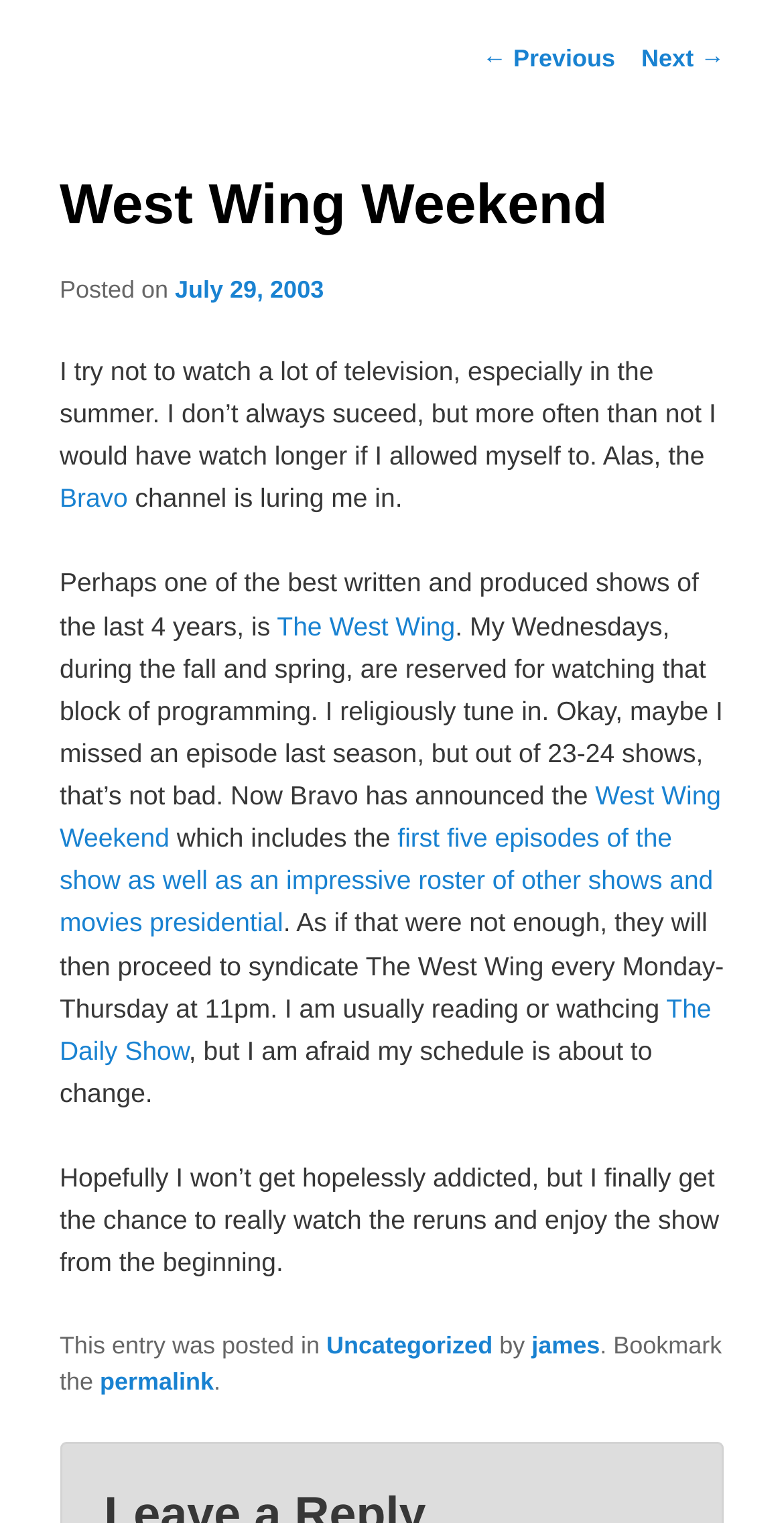Given the description The West Wing, predict the bounding box coordinates of the UI element. Ensure the coordinates are in the format (top-left x, top-left y, bottom-right x, bottom-right y) and all values are between 0 and 1.

[0.353, 0.401, 0.581, 0.421]